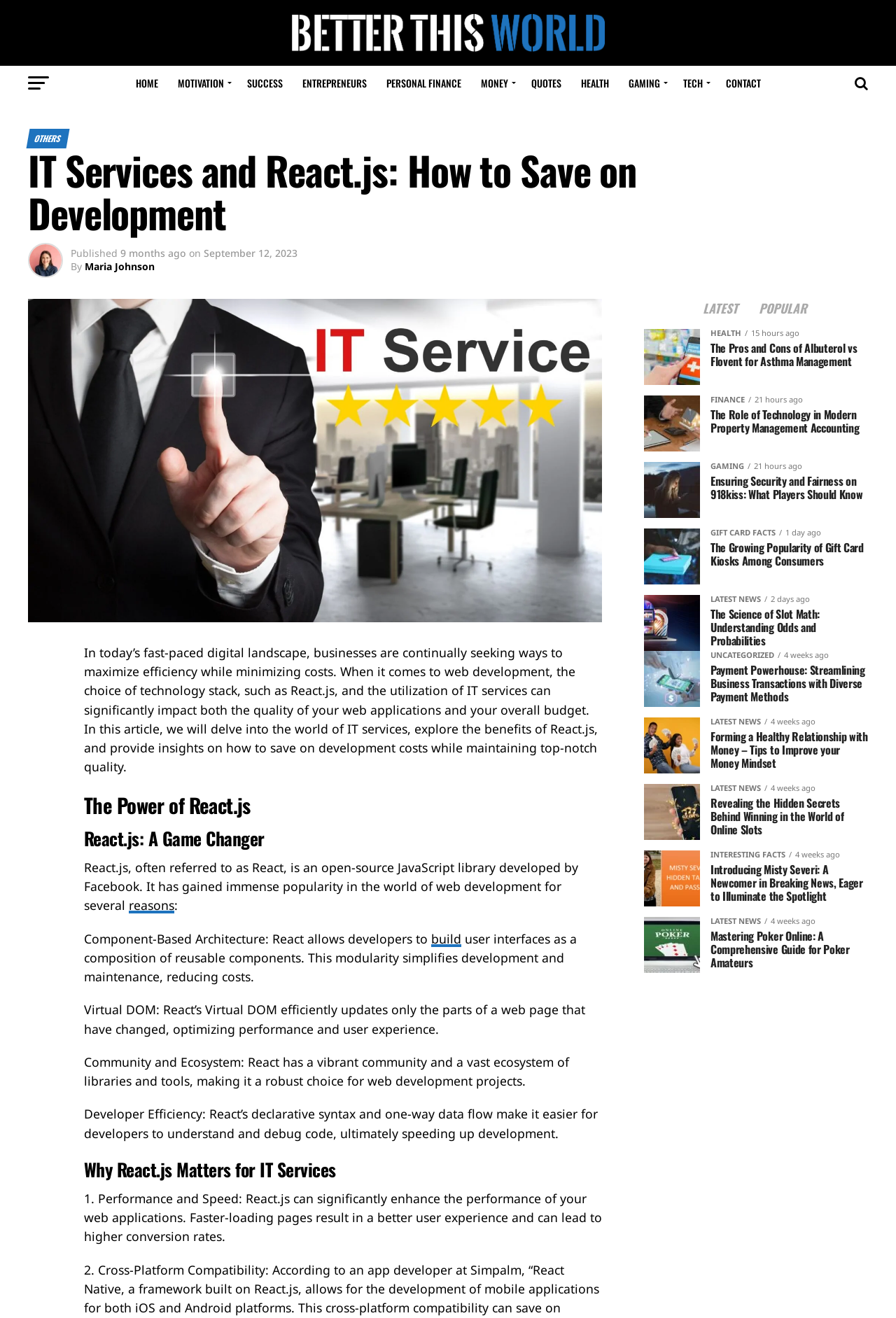What is the title of the first related article?
Look at the image and construct a detailed response to the question.

The first related article is located at the bottom of the webpage, and its title is 'The Pros and Cons of Albuterol vs Flovent for Asthma Management', which is a separate article from the main article about IT services and React.js.